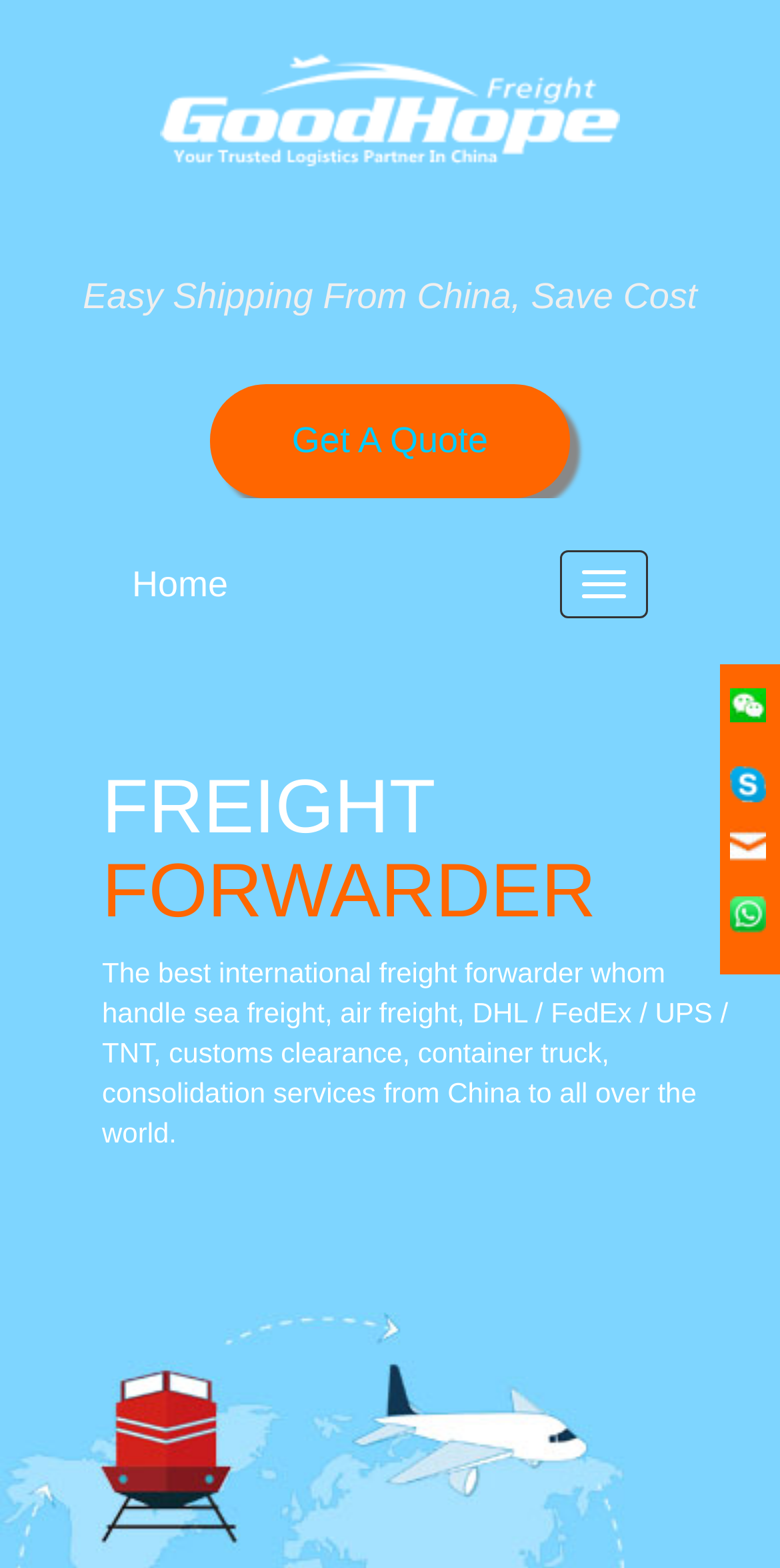Refer to the image and provide a thorough answer to this question:
What is the main service offered by this website?

Based on the webpage content, especially the heading 'FREIGHT FORWARDER' and the description 'The best international freight forwarder whom handle sea freight, air freight, DHL / FedEx / UPS / TNT, customs clearance, container truck, consolidation services from China to all over the world.', it can be inferred that the main service offered by this website is freight forwarding.